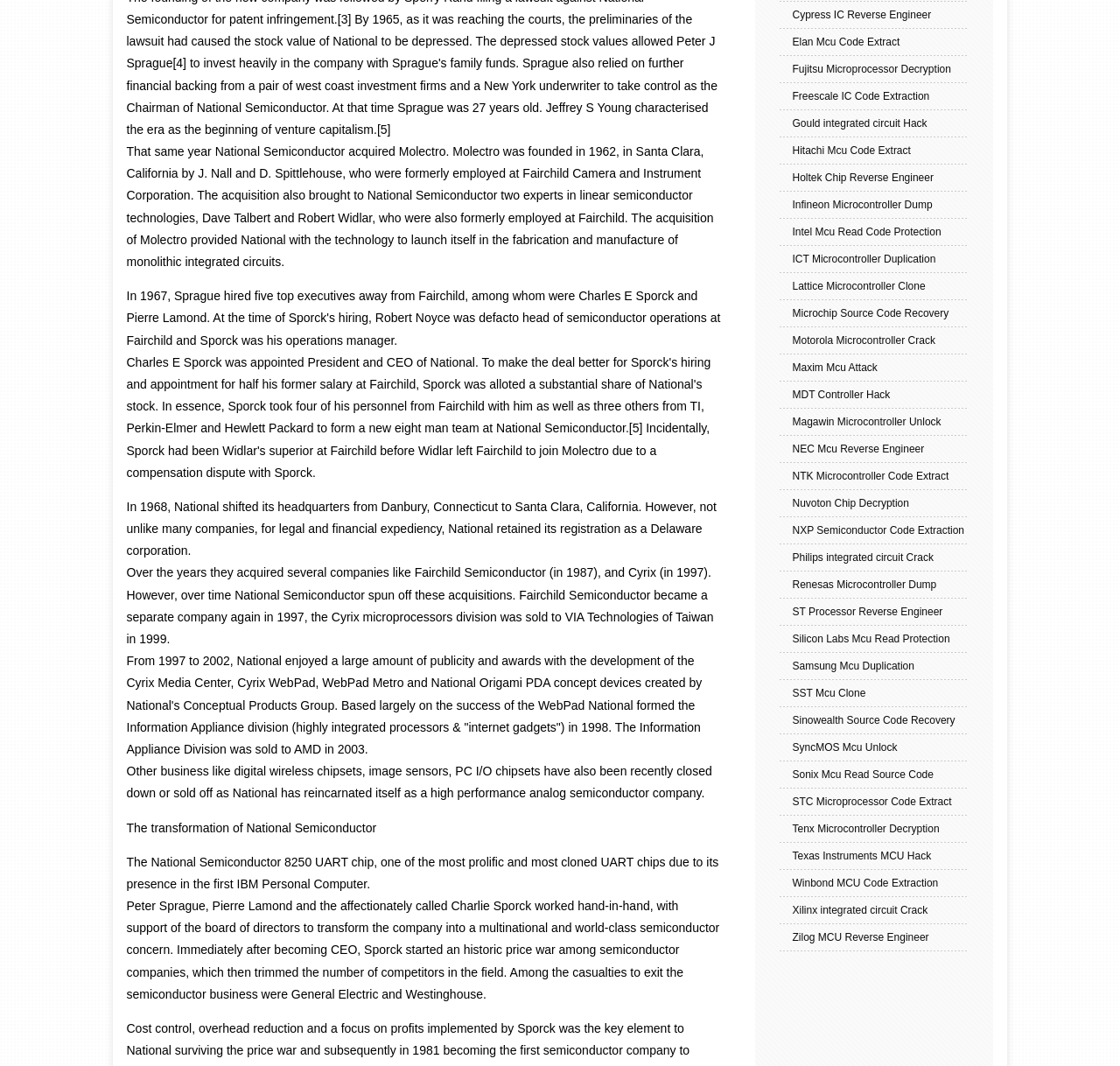Please give a succinct answer to the question in one word or phrase:
What was the name of the division formed by National in 1998?

Information Appliance Division